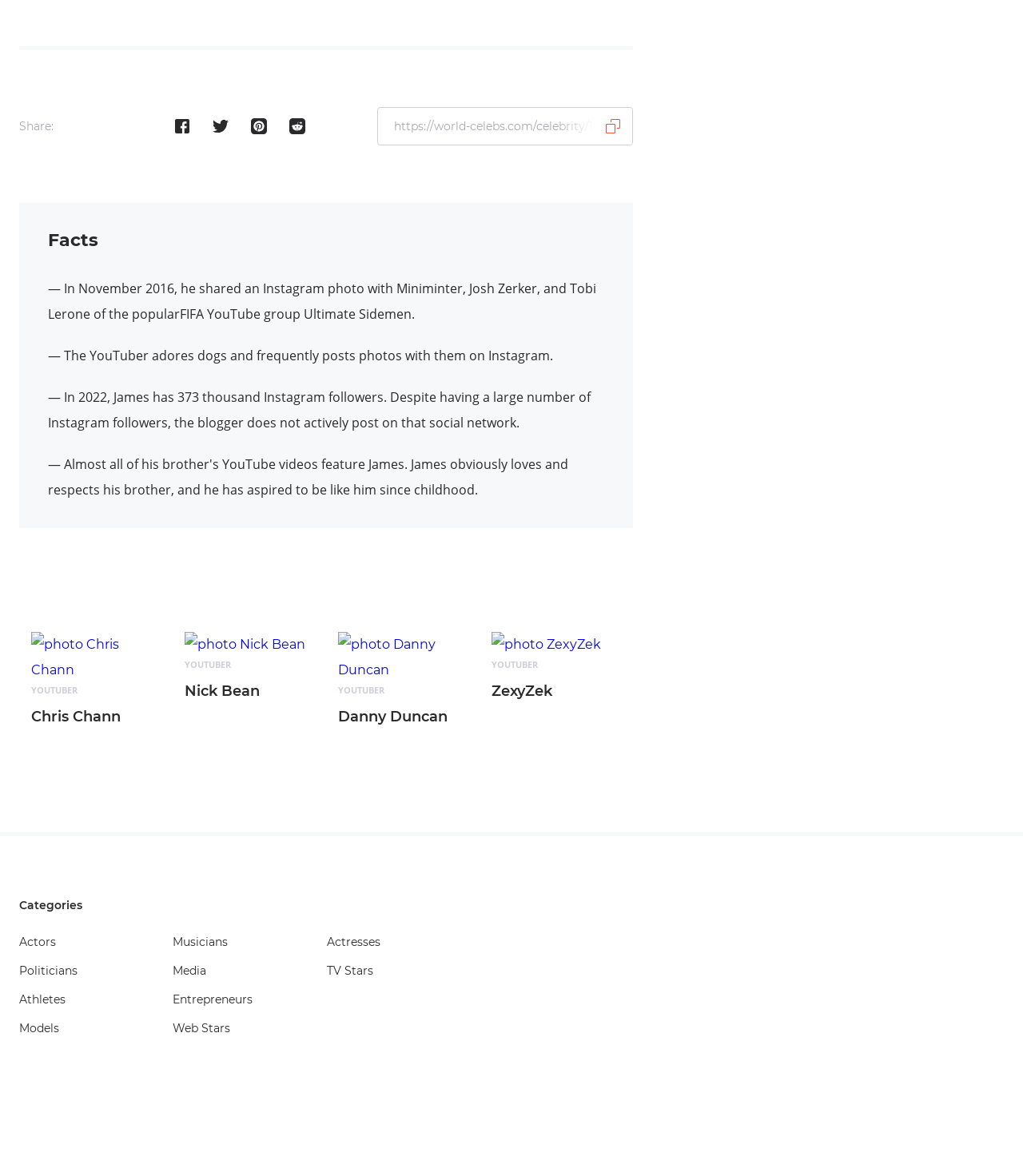Show the bounding box coordinates for the HTML element described as: "Politicians".

[0.019, 0.819, 0.076, 0.831]